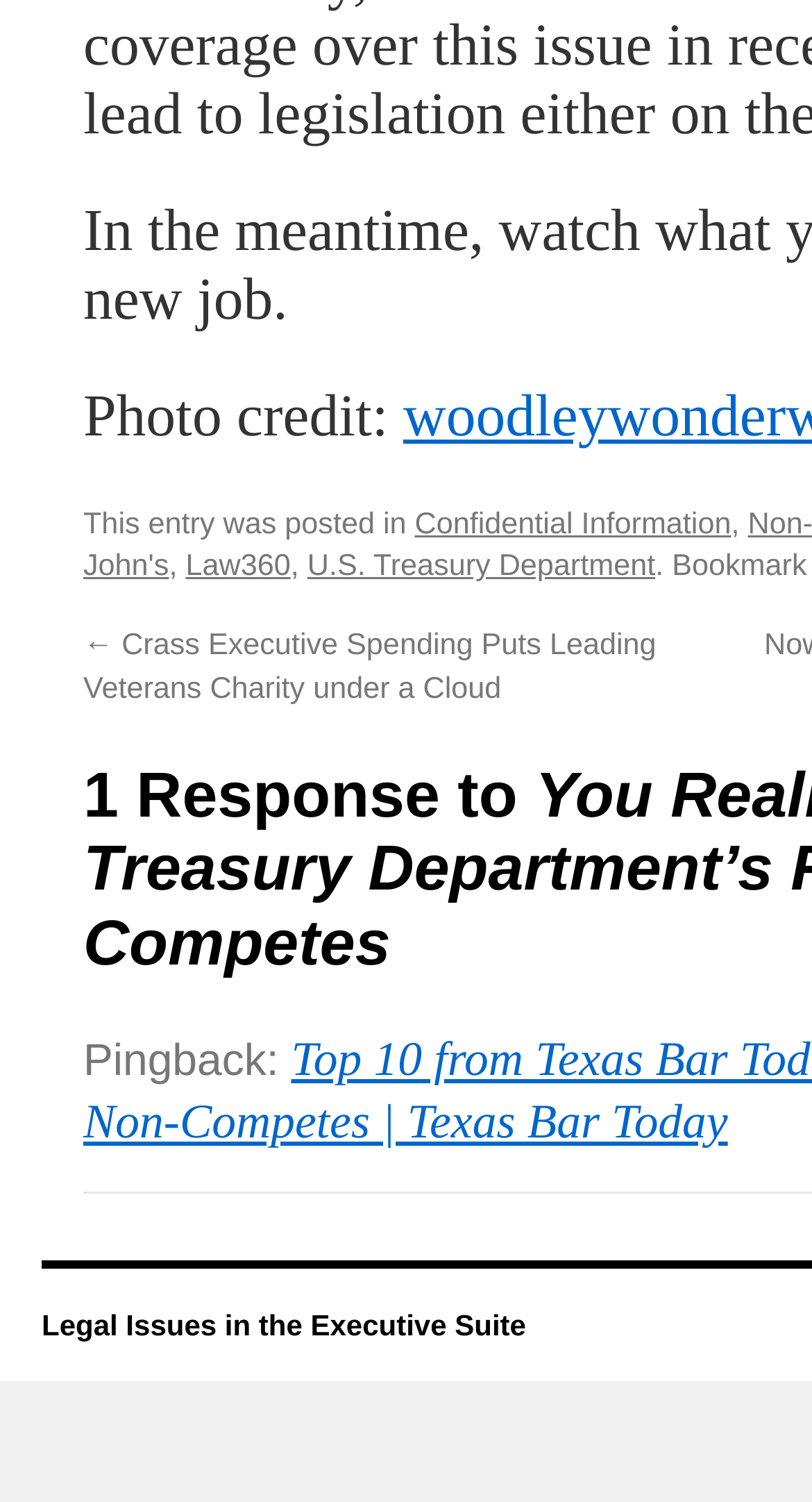Using the webpage screenshot, find the UI element described by U.S. Treasury Department. Provide the bounding box coordinates in the format (top-left x, top-left y, bottom-right x, bottom-right y), ensuring all values are floating point numbers between 0 and 1.

[0.378, 0.419, 0.807, 0.441]